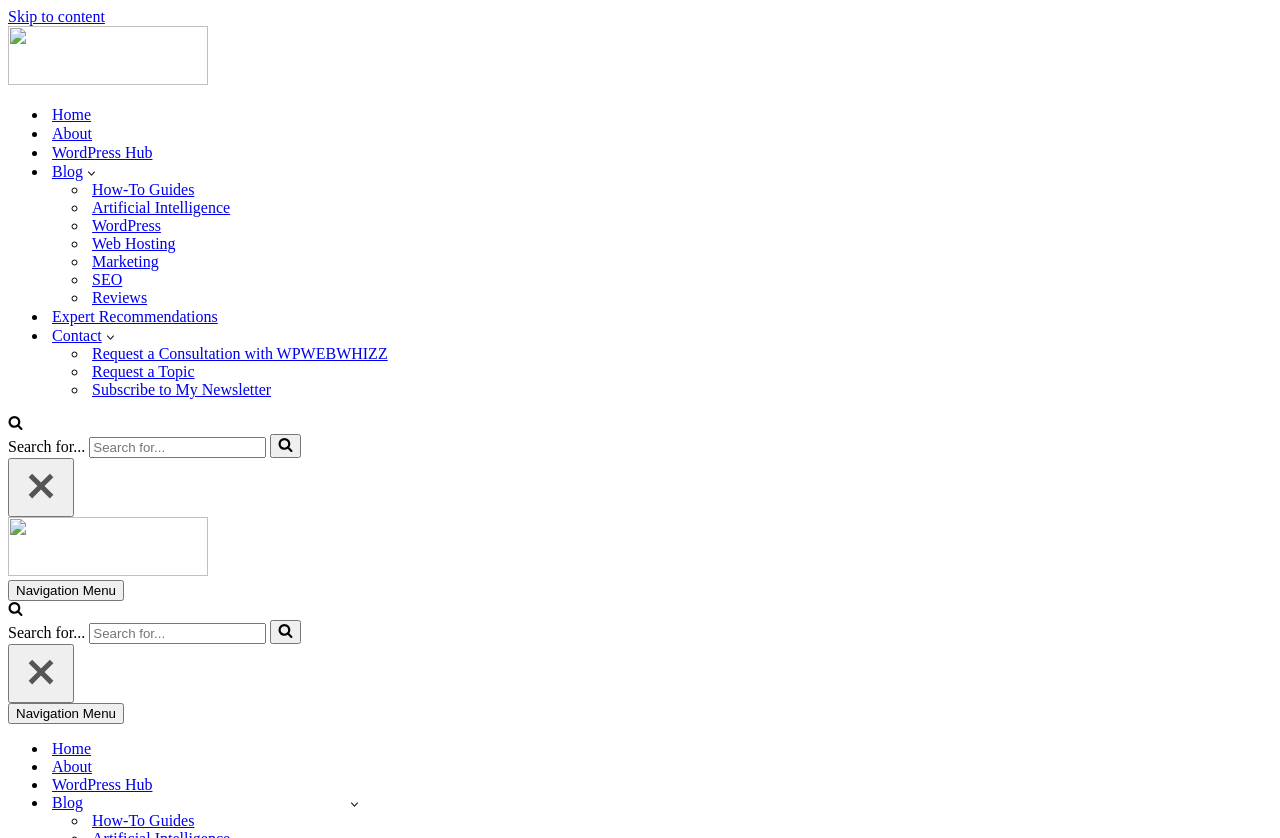Bounding box coordinates must be specified in the format (top-left x, top-left y, bottom-right x, bottom-right y). All values should be floating point numbers between 0 and 1. What are the bounding box coordinates of the UI element described as: Web Hosting

[0.072, 0.28, 0.137, 0.302]